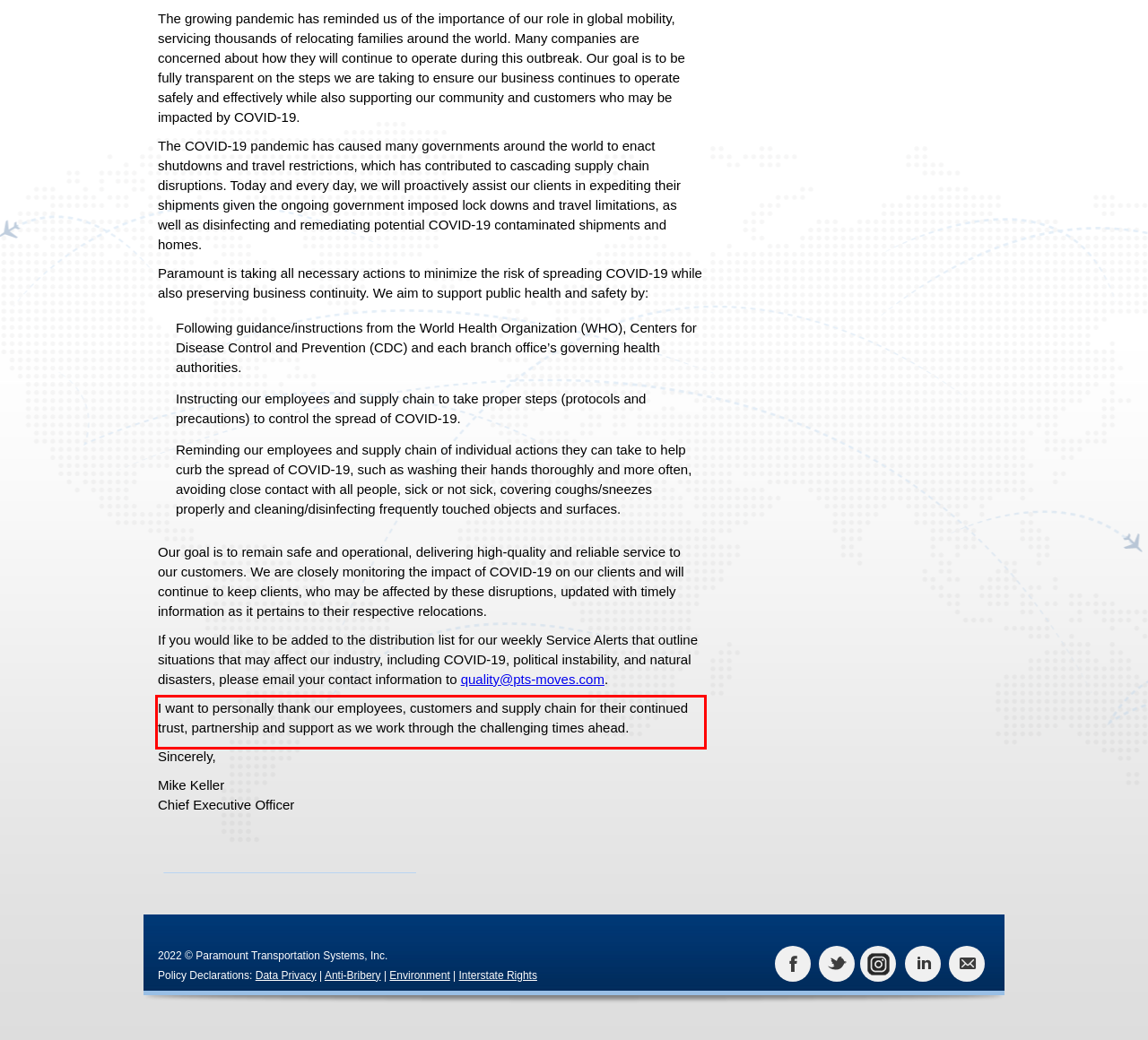You are given a screenshot with a red rectangle. Identify and extract the text within this red bounding box using OCR.

I want to personally thank our employees, customers and supply chain for their continued trust, partnership and support as we work through the challenging times ahead.